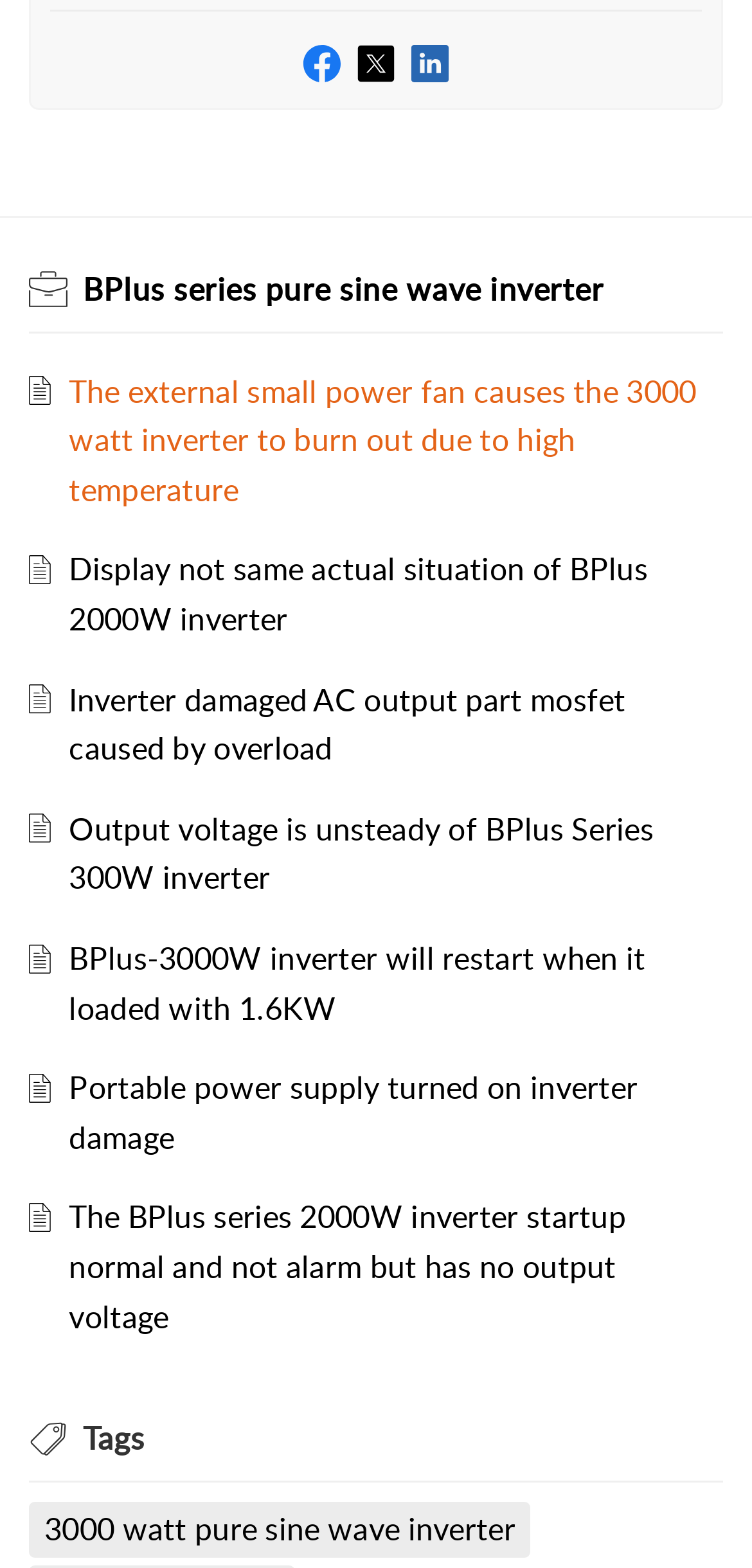Find and provide the bounding box coordinates for the UI element described with: "title="Twitter"".

[0.474, 0.027, 0.526, 0.054]